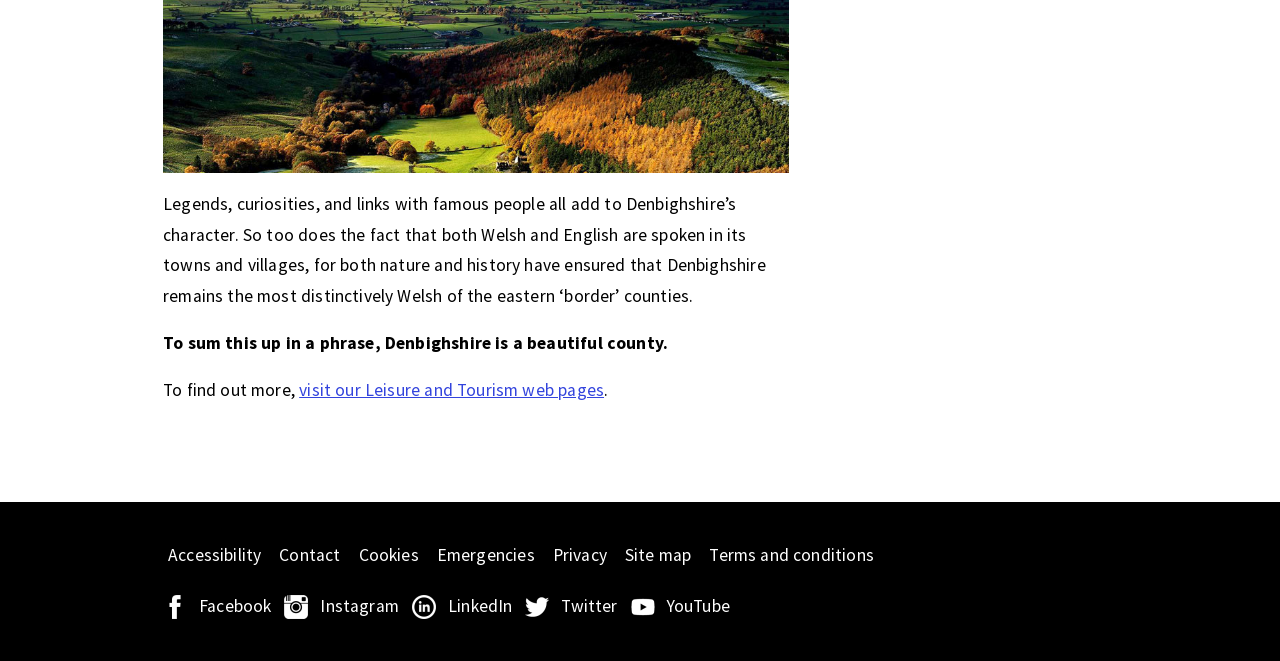Answer the question with a brief word or phrase:
What can be found on the Leisure and Tourism web pages?

More information